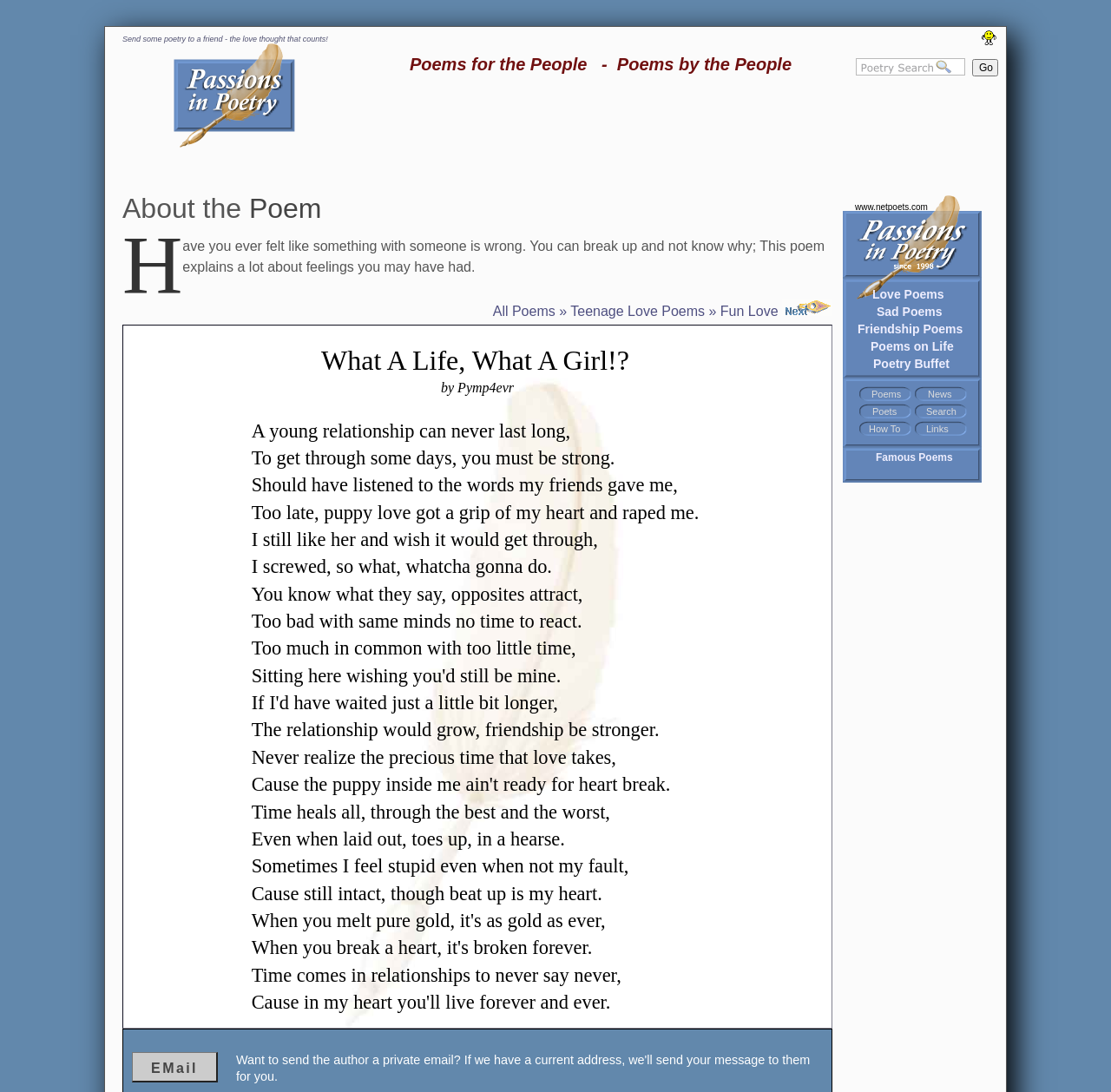Using floating point numbers between 0 and 1, provide the bounding box coordinates in the format (top-left x, top-left y, bottom-right x, bottom-right y). Locate the UI element described here: Poems

[0.784, 0.354, 0.811, 0.367]